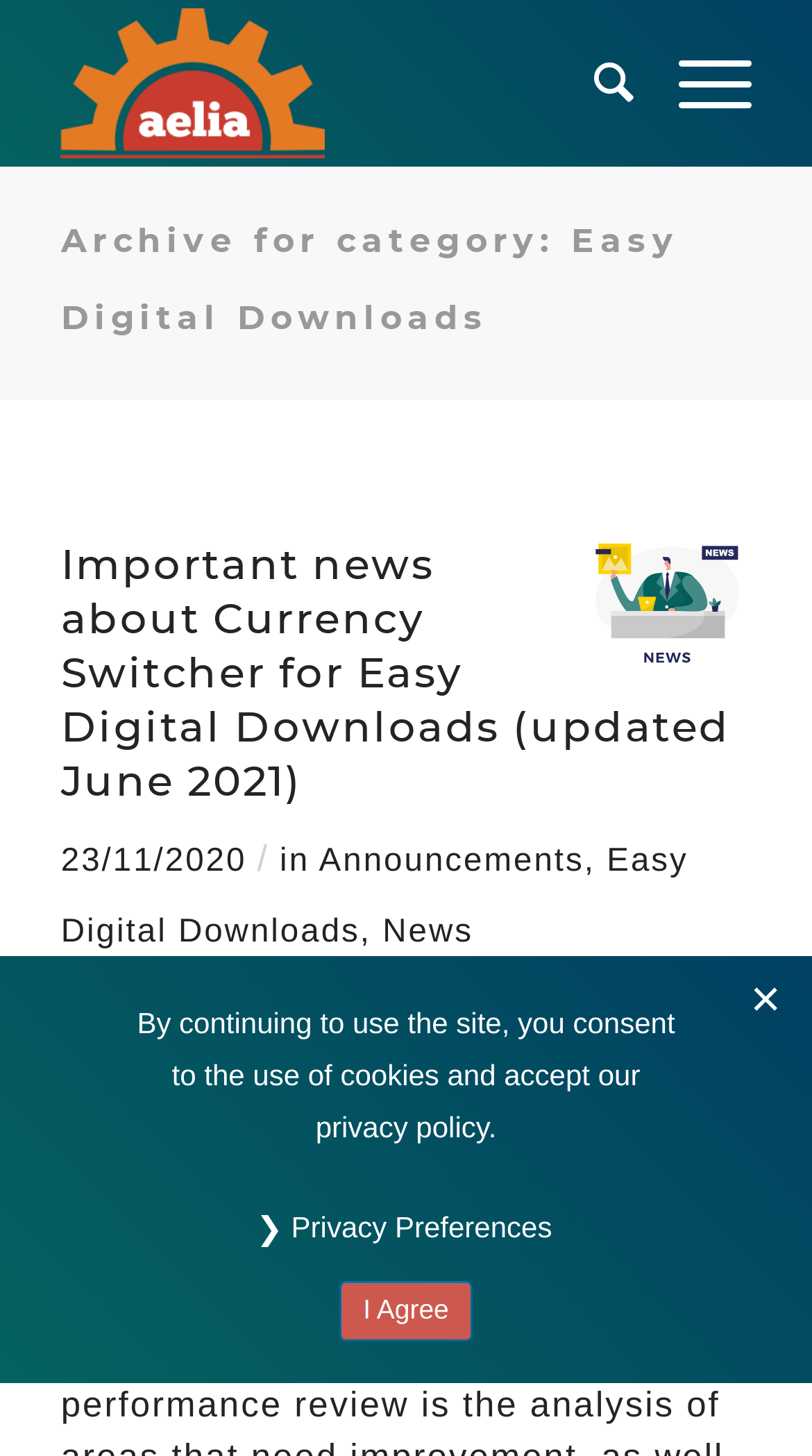What is the purpose of the button?
Please look at the screenshot and answer in one word or a short phrase.

Privacy Preferences